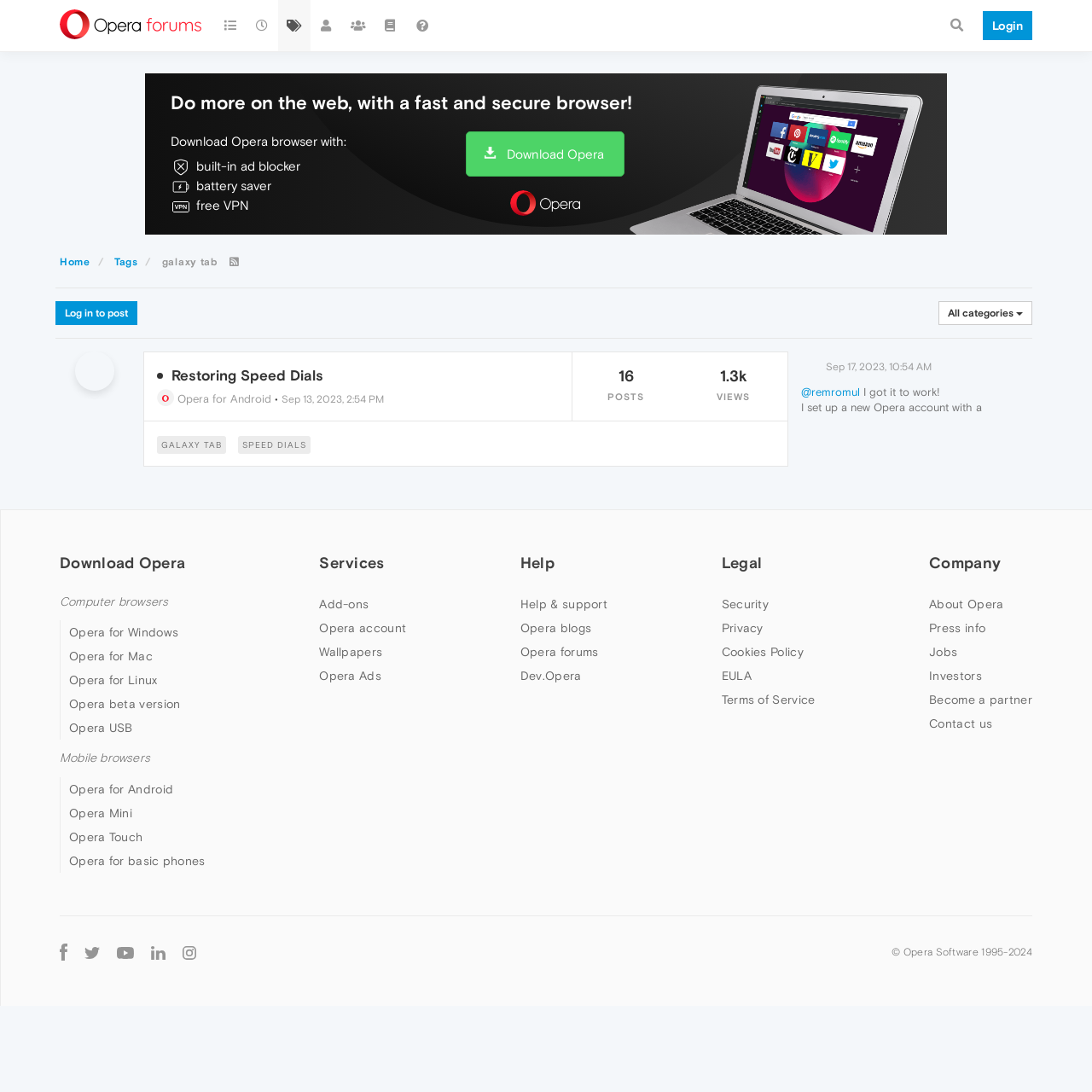Locate the bounding box coordinates of the clickable area needed to fulfill the instruction: "View topic 'Restoring Speed Dials'".

[0.157, 0.336, 0.296, 0.352]